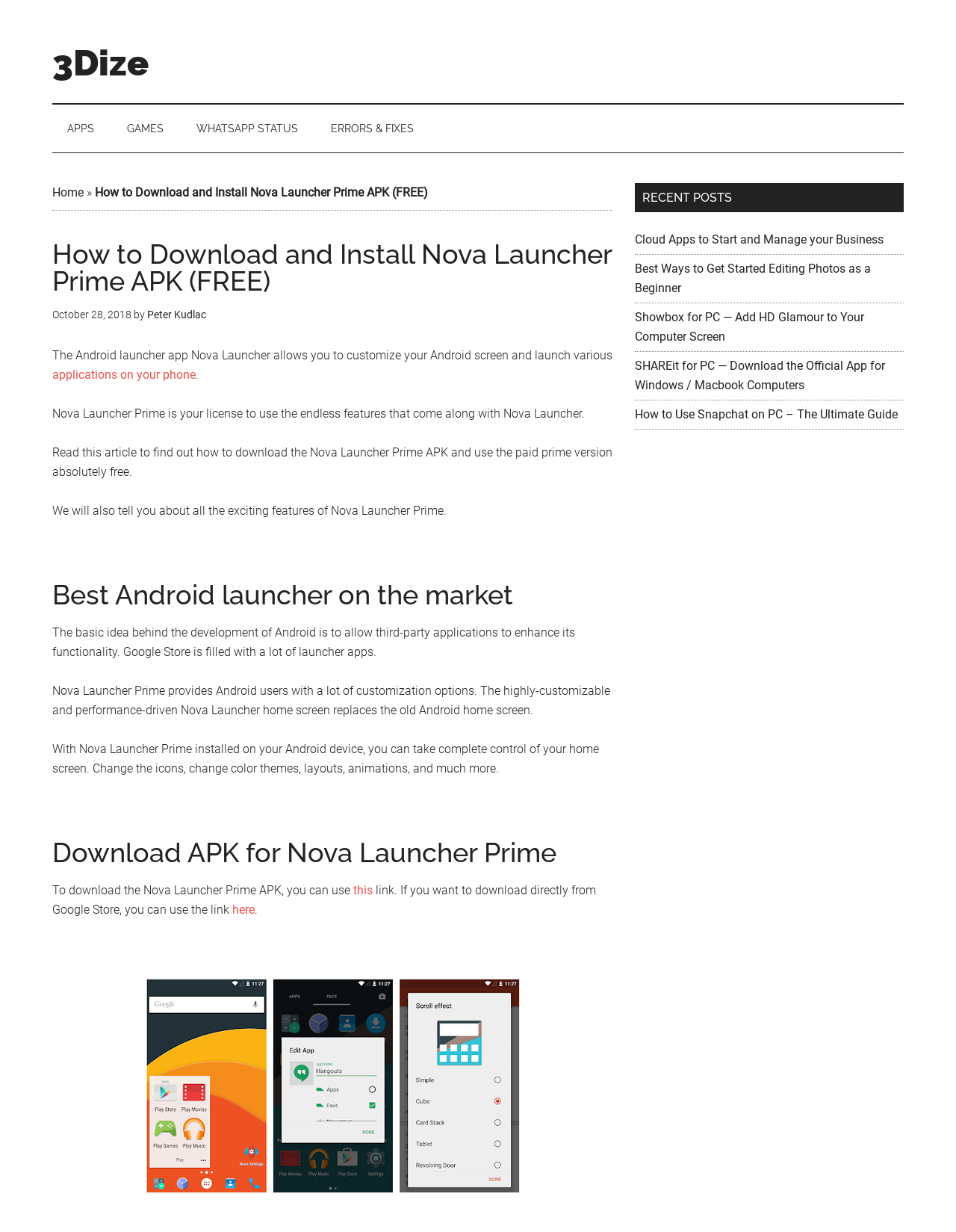Please find the bounding box coordinates of the clickable region needed to complete the following instruction: "Click the 'Cloud Apps to Start and Manage your Business' link". The bounding box coordinates must consist of four float numbers between 0 and 1, i.e., [left, top, right, bottom].

[0.664, 0.189, 0.924, 0.2]